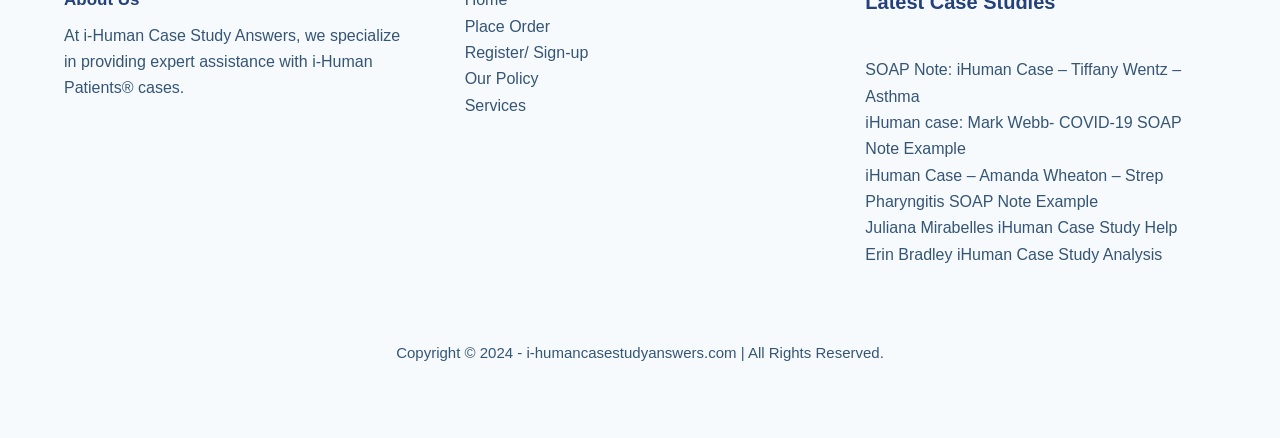Extract the bounding box coordinates for the described element: "Place Order". The coordinates should be represented as four float numbers between 0 and 1: [left, top, right, bottom].

[0.363, 0.04, 0.43, 0.079]